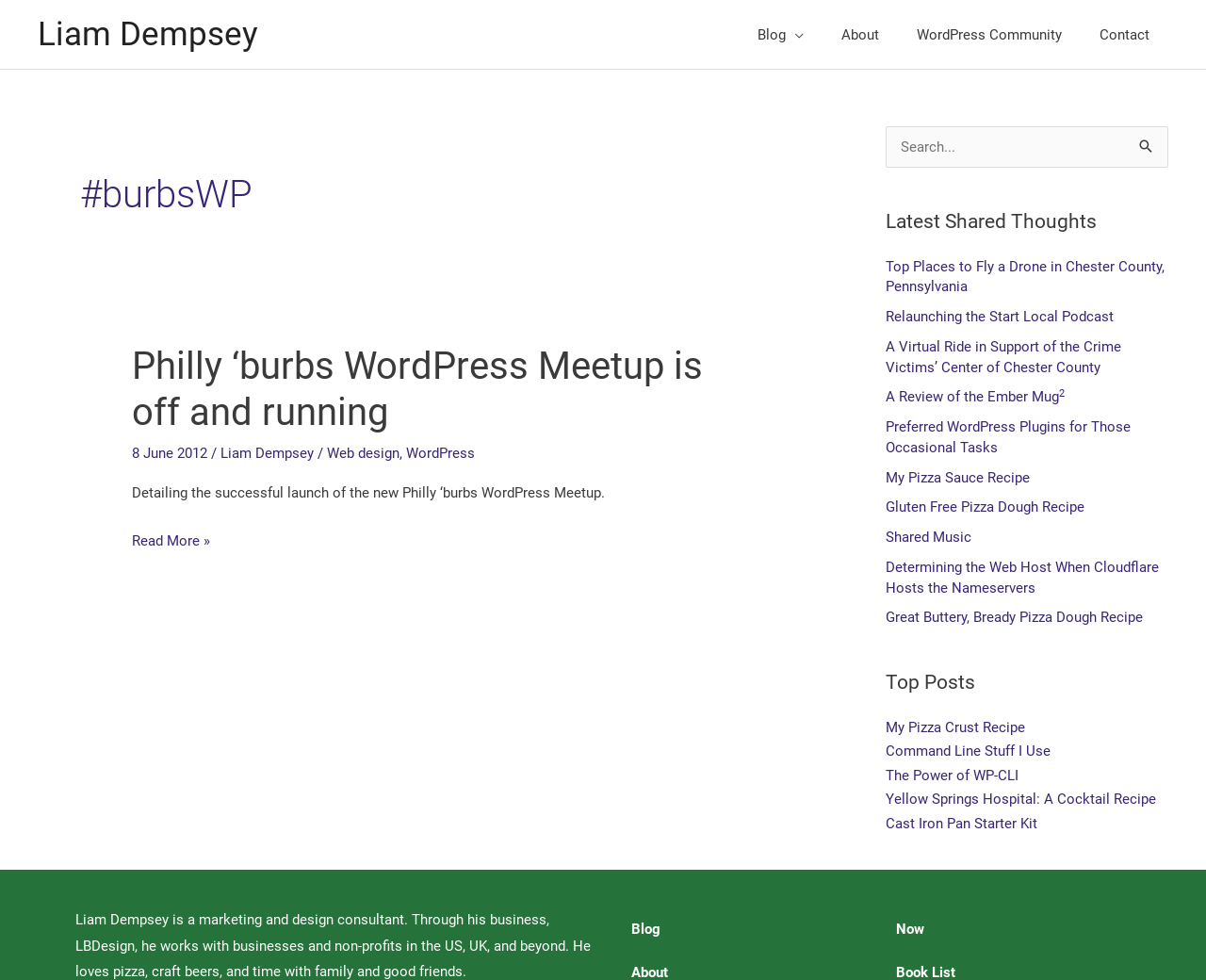Offer a comprehensive description of the webpage’s content and structure.

The webpage is an archive page for the #burbsWP blog by Liam Dempsey. At the top left, there is a link to the author's name, Liam Dempsey. To the right of this link, there is a navigation menu with links to different sections of the website, including Blog, About, WordPress Community, and Contact.

Below the navigation menu, there is a large heading that reads "#burbsWP". Underneath this heading, there is a main content area that takes up most of the page. This area contains a series of articles, each with a heading, a date, and a brief summary. The first article is titled "Philly ‘burbs WordPress Meetup is off and running" and has a link to read more.

To the right of the main content area, there are three complementary sections. The first section is a search bar with a label that reads "Search for:" and a button to submit the search query. The second section is titled "Latest Shared Thoughts" and contains a list of links to recent articles, including "Top Places to Fly a Drone in Chester County, Pennsylvania", "Relaunching the Start Local Podcast", and several others. The third section is titled "Top Posts" and contains a list of links to popular articles, including "My Pizza Crust Recipe", "Command Line Stuff I Use", and several others.

At the very bottom of the page, there are two links: "Blog" and "Now".